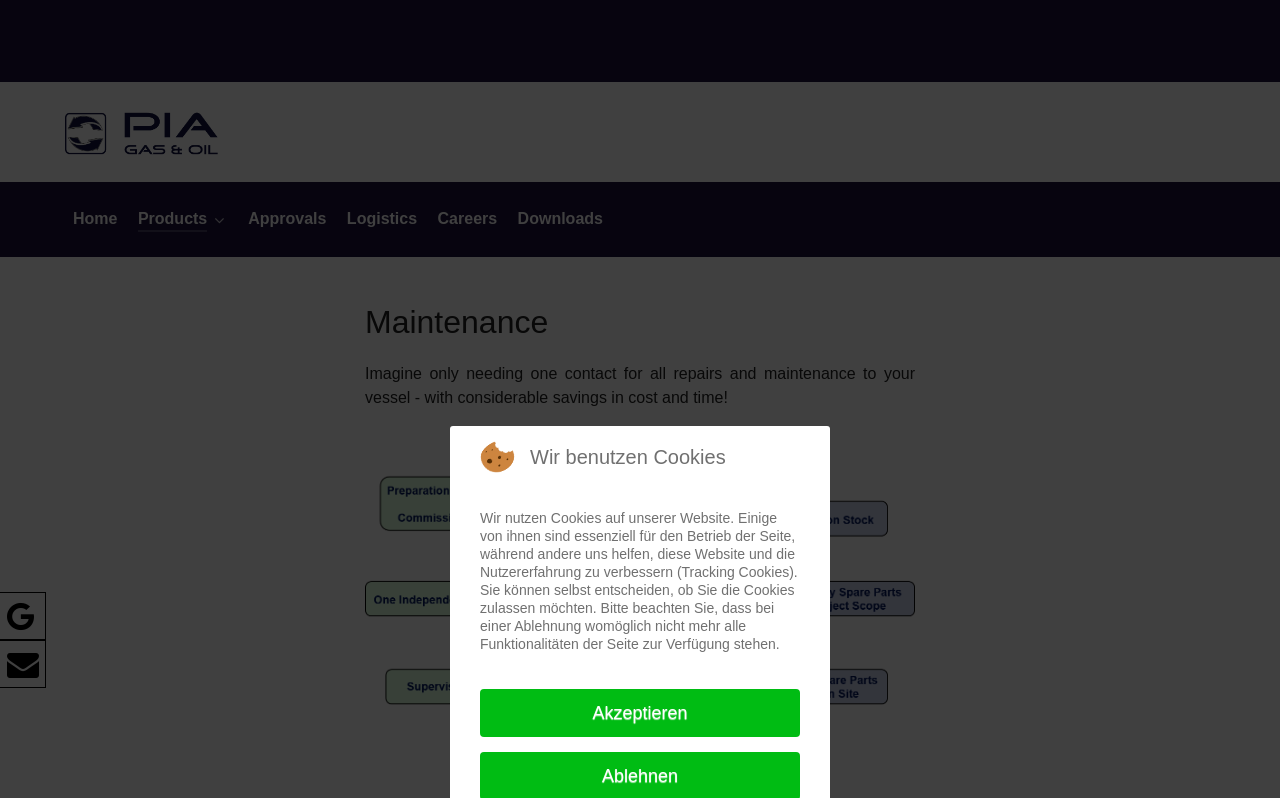Answer this question in one word or a short phrase: What is the purpose of the 'Home' link?

To navigate to the homepage